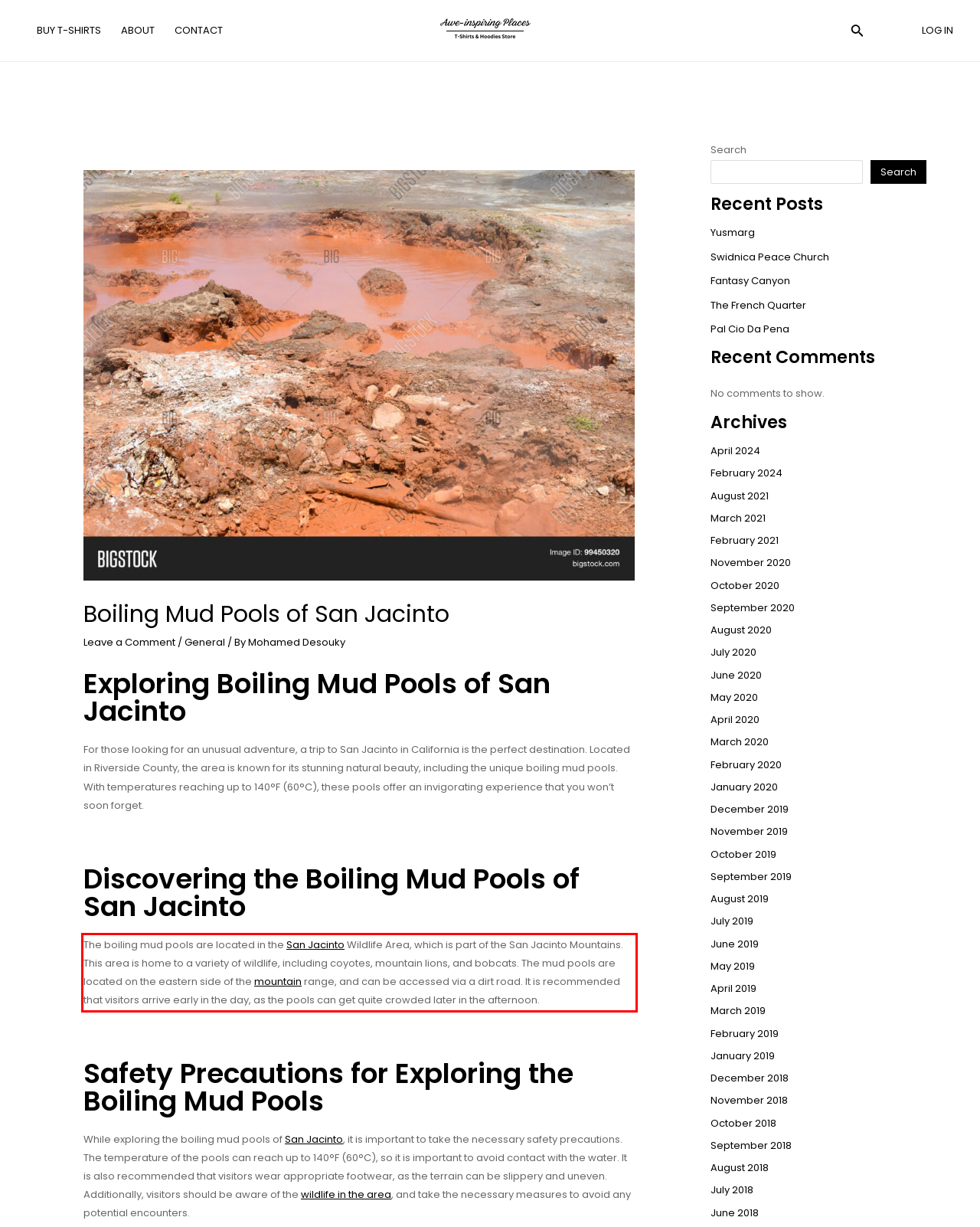Please identify and extract the text content from the UI element encased in a red bounding box on the provided webpage screenshot.

The boiling mud pools are located in the San Jacinto Wildlife Area, which is part of the San Jacinto Mountains. This area is home to a variety of wildlife, including coyotes, mountain lions, and bobcats. The mud pools are located on the eastern side of the mountain range, and can be accessed via a dirt road. It is recommended that visitors arrive early in the day, as the pools can get quite crowded later in the afternoon.